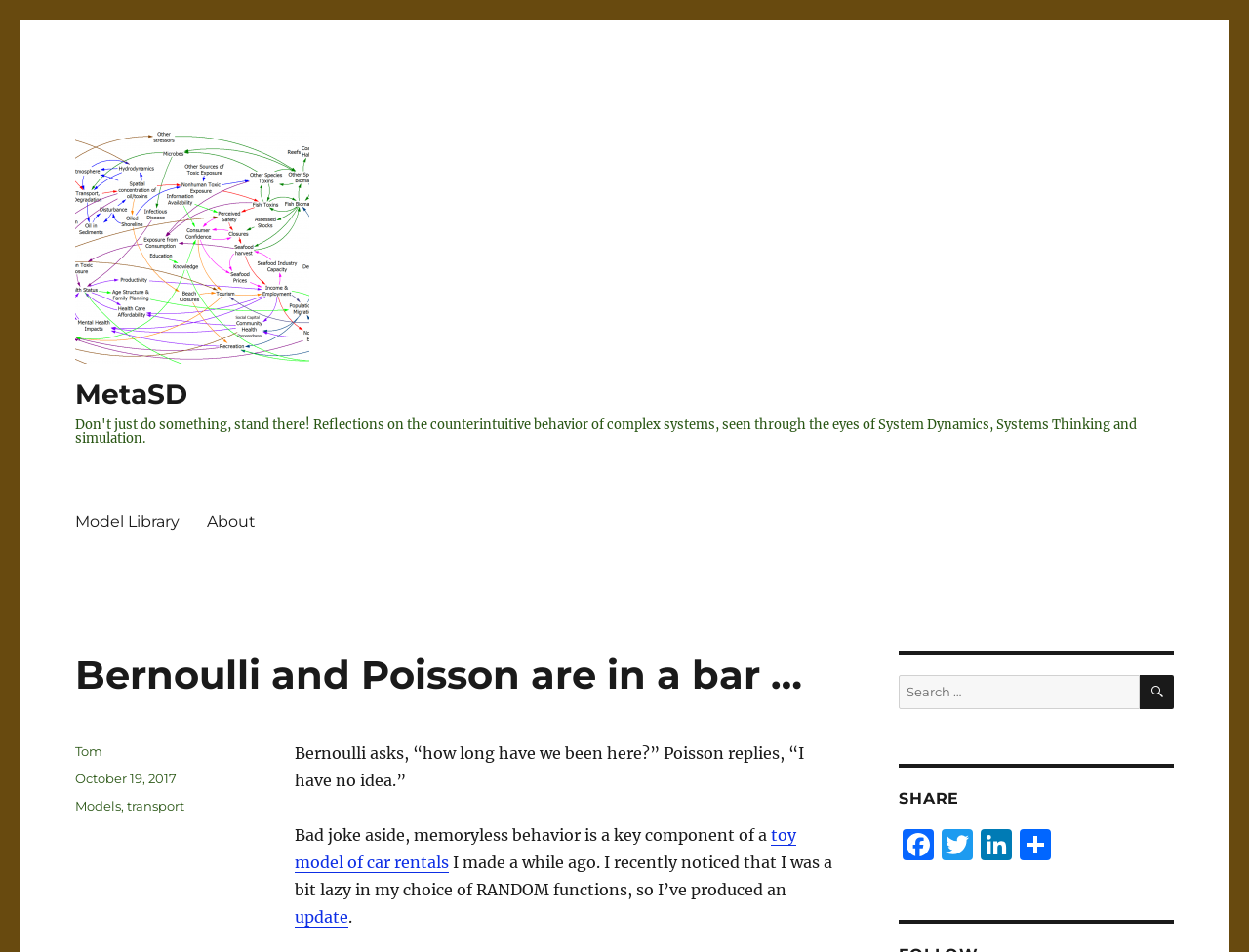Determine the bounding box coordinates of the clickable element to complete this instruction: "Click the 'About' link". Provide the coordinates in the format of four float numbers between 0 and 1, [left, top, right, bottom].

[0.155, 0.526, 0.216, 0.569]